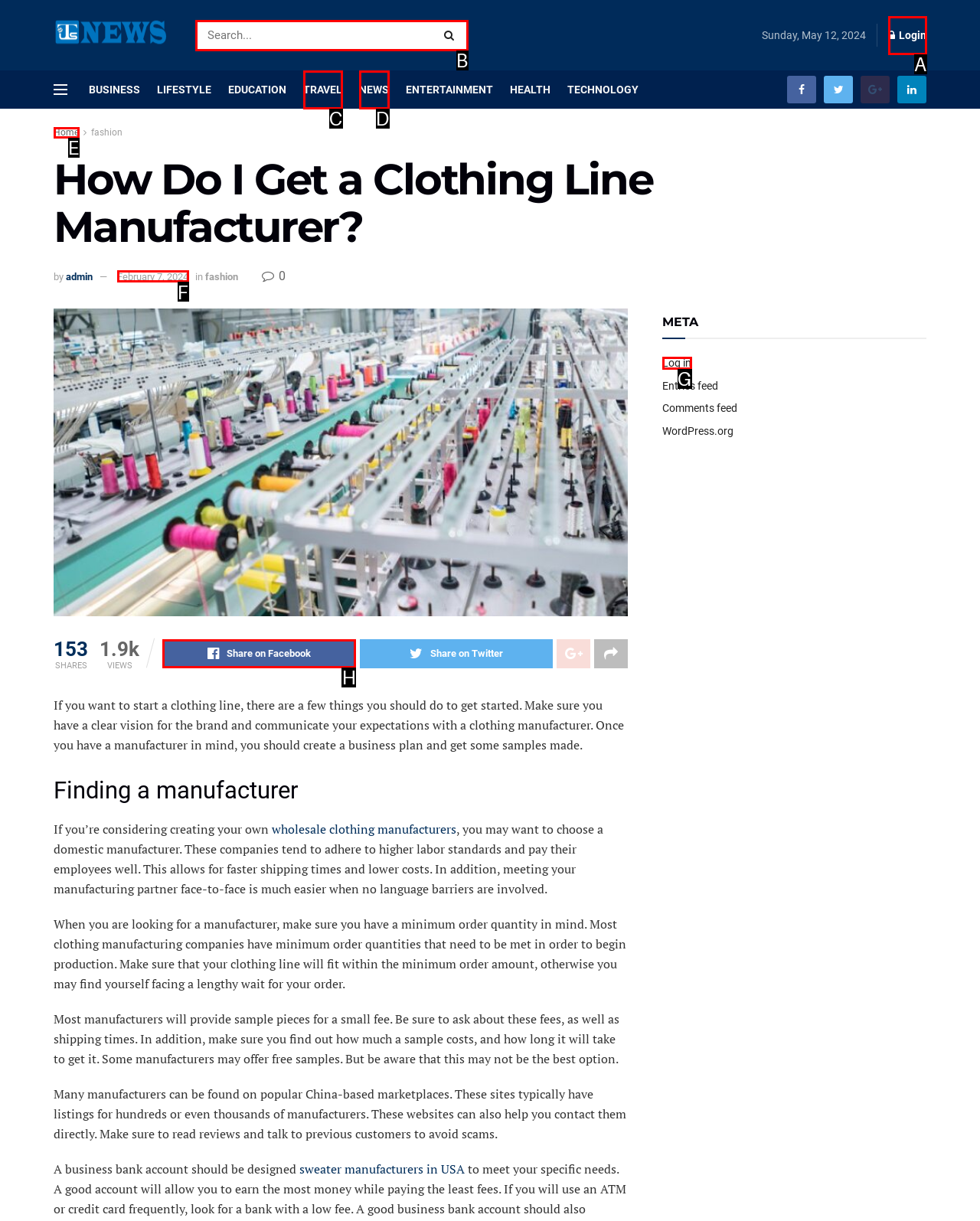Which option should be clicked to complete this task: Share the article on Facebook
Reply with the letter of the correct choice from the given choices.

H